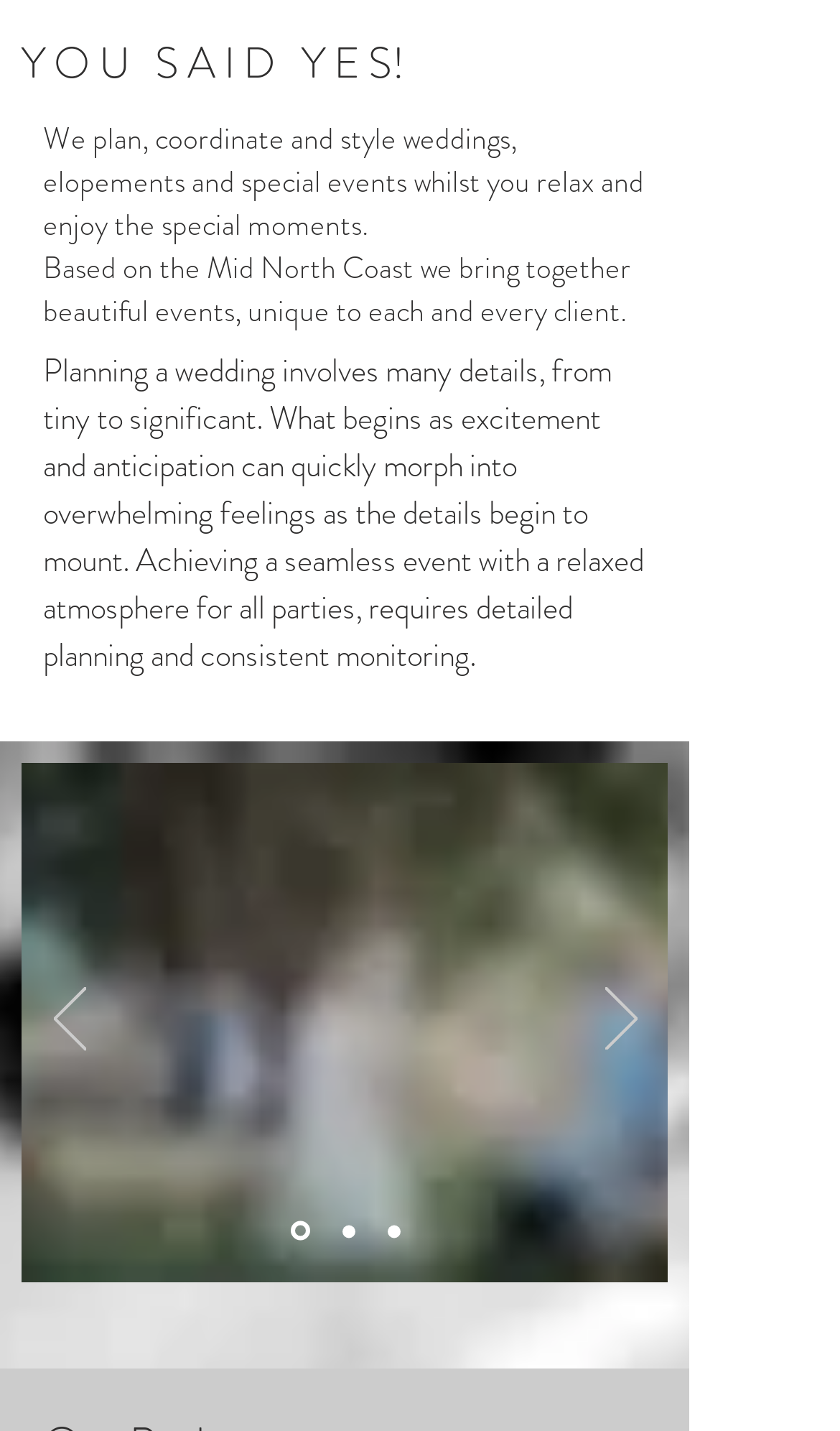Based on the visual content of the image, answer the question thoroughly: How many slides are available in the slideshow?

By looking at the navigation 'Slides' in the 'Slideshow' region, we can see that there are three links: 'Slide 1', 'Slide 2', and 'Slide 3', which indicates that there are three slides available in the slideshow.